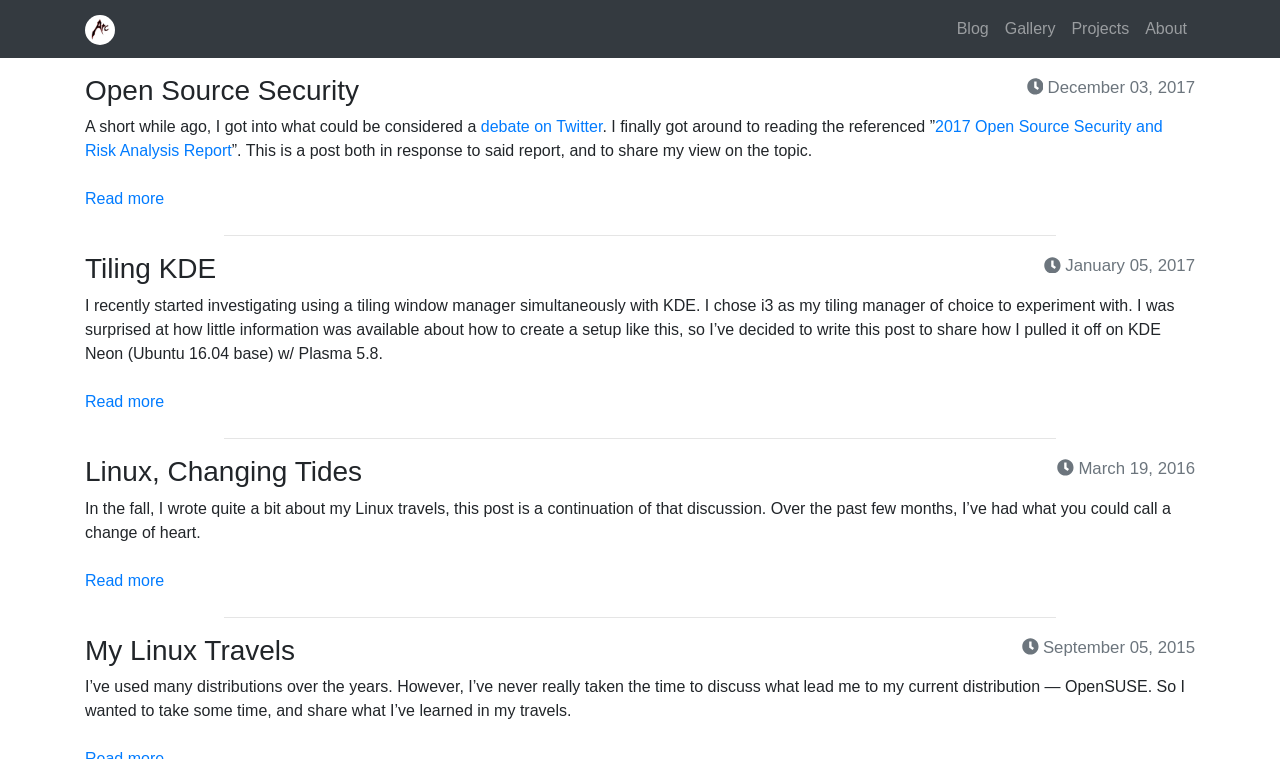What is the title of the first blog post?
Answer with a single word or phrase, using the screenshot for reference.

Open Source Security